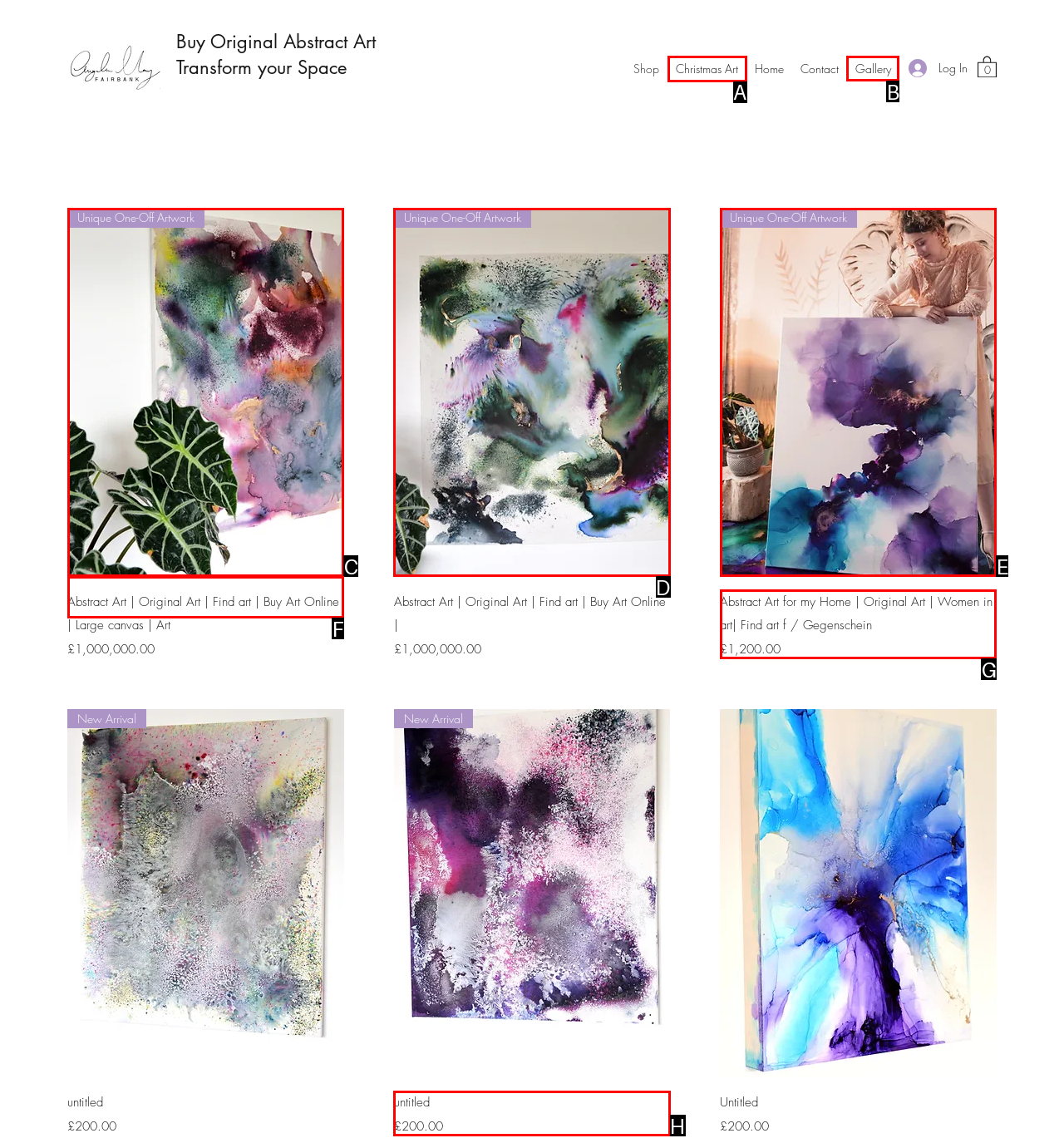For the task: Follow Estate Land Marketing on Instagram, specify the letter of the option that should be clicked. Answer with the letter only.

None